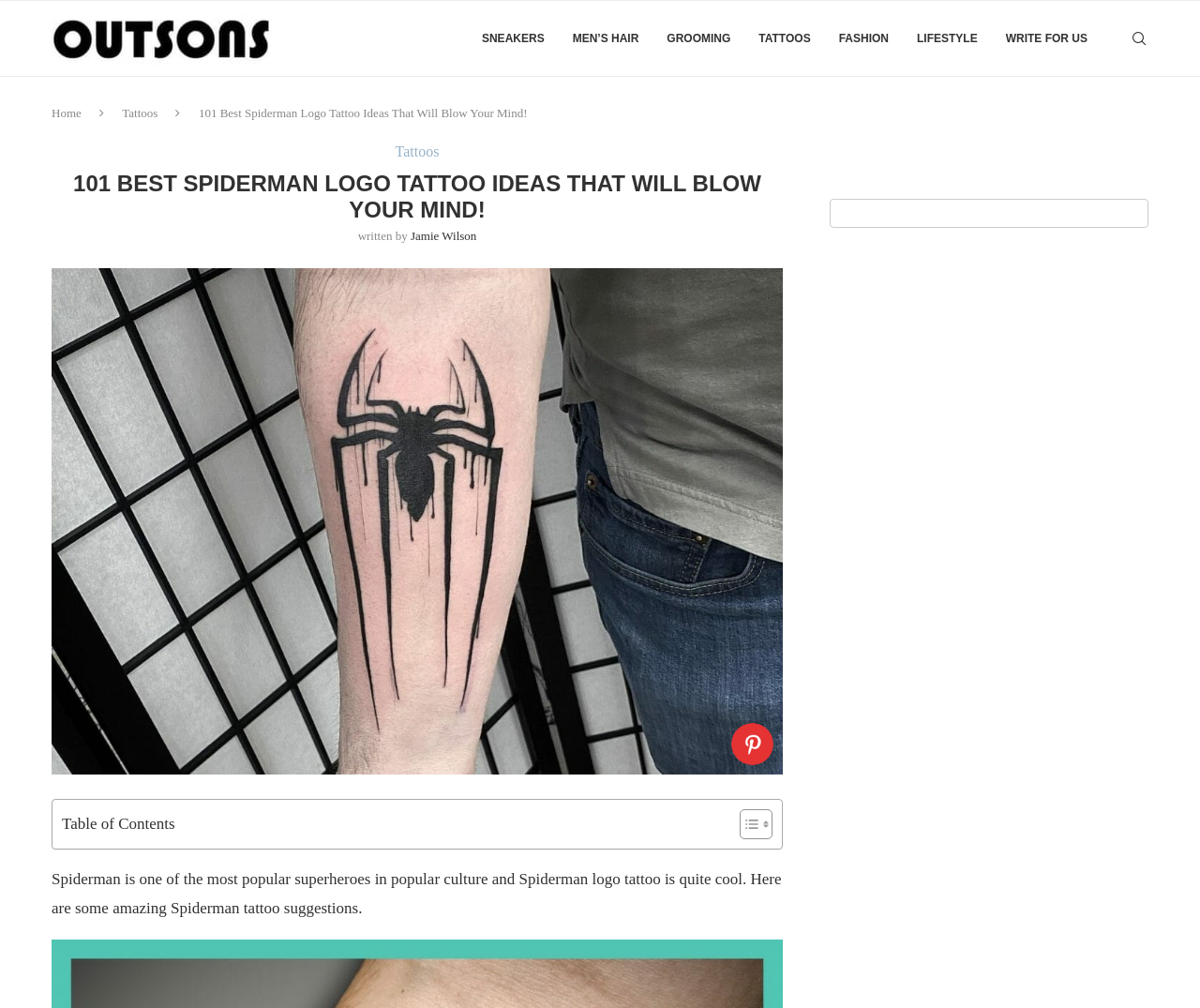Ascertain the bounding box coordinates for the UI element detailed here: "Write For Us". The coordinates should be provided as [left, top, right, bottom] with each value being a float between 0 and 1.

[0.838, 0.001, 0.906, 0.075]